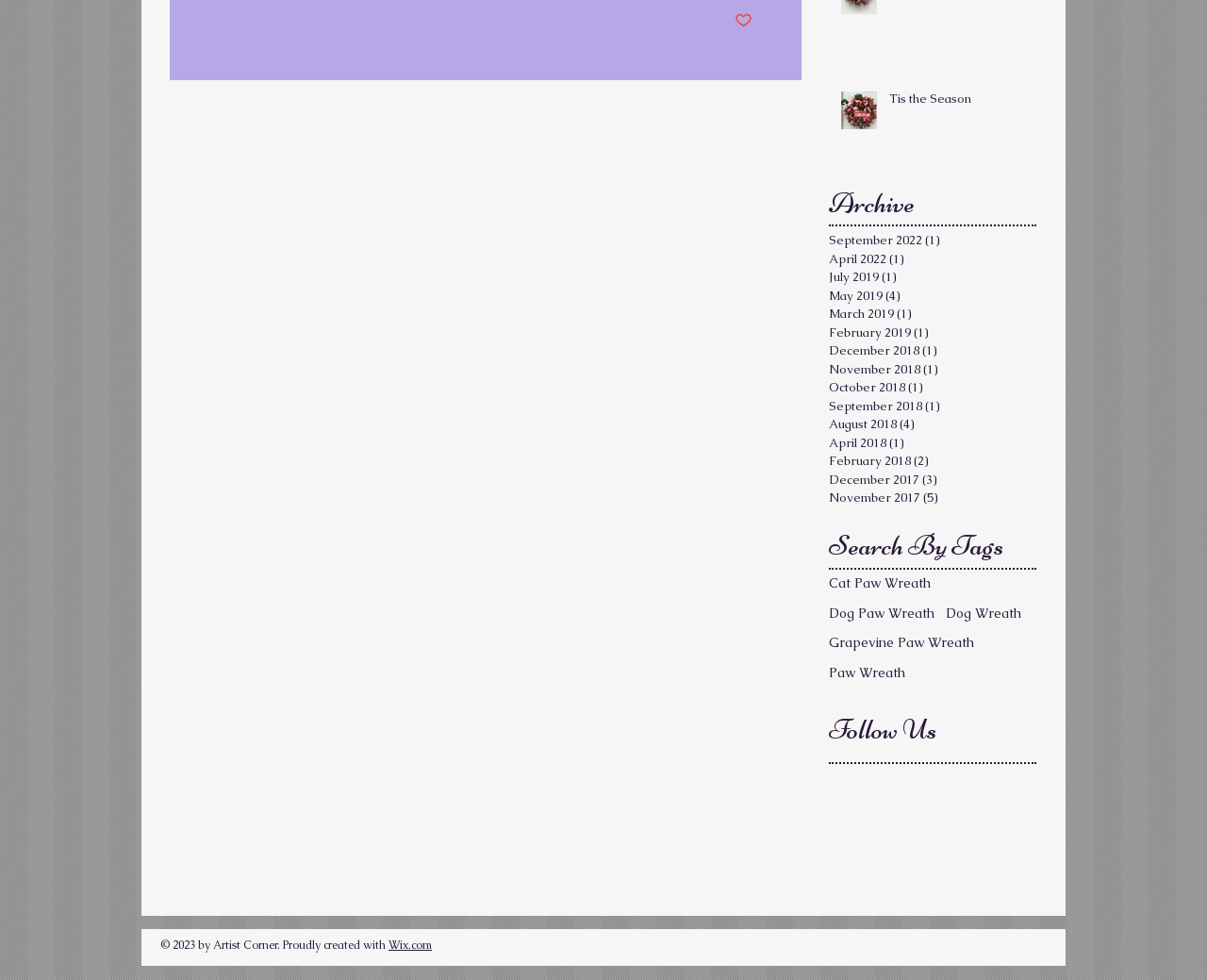Please specify the bounding box coordinates of the area that should be clicked to accomplish the following instruction: "Contact LECON". The coordinates should consist of four float numbers between 0 and 1, i.e., [left, top, right, bottom].

None